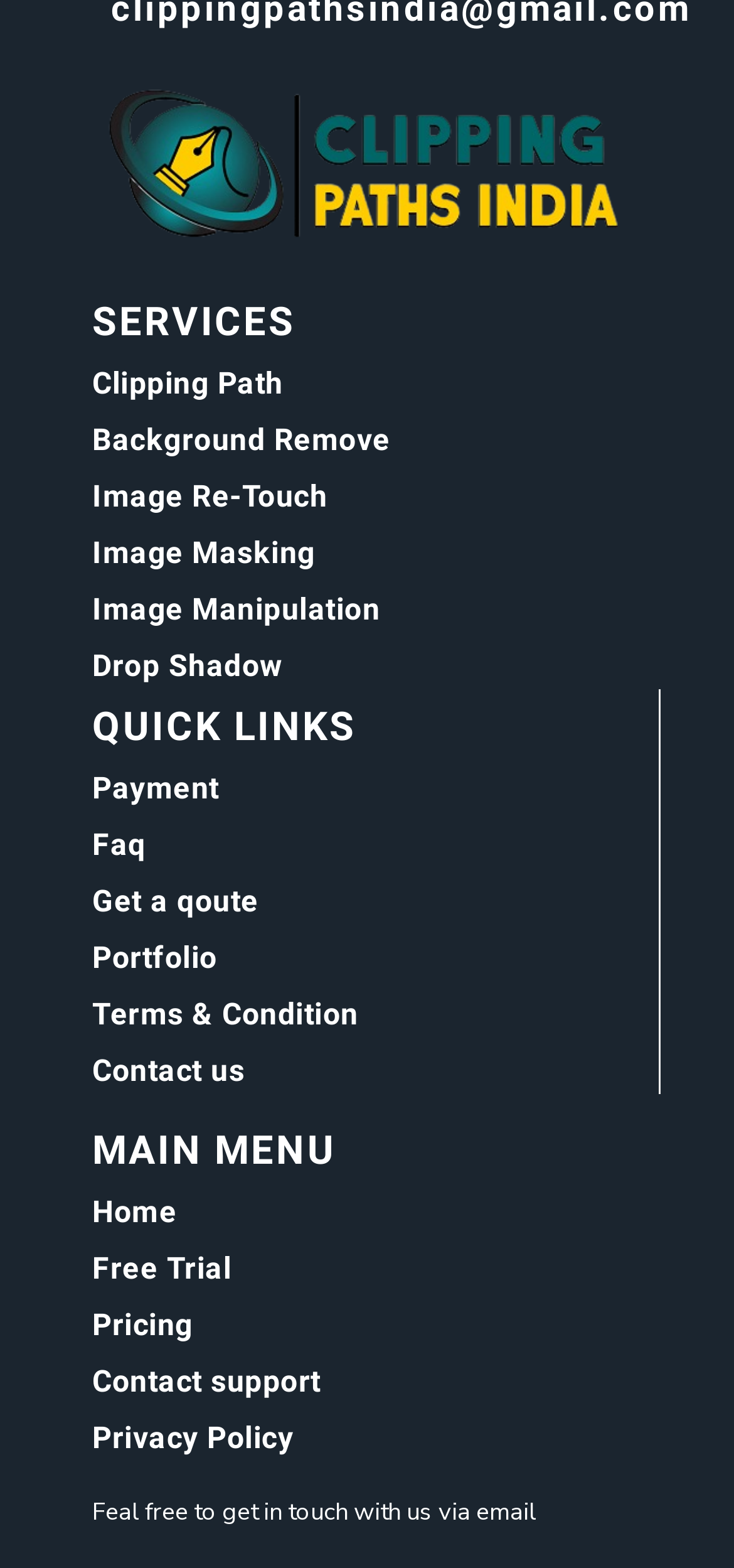Using the information from the screenshot, answer the following question thoroughly:
What services are offered by this company?

By examining the headings and links on the webpage, I can see that the company offers various image editing services such as Clipping Path, Background Remove, Image Re-Touch, Image Masking, Image Manipulation, and Drop Shadow.